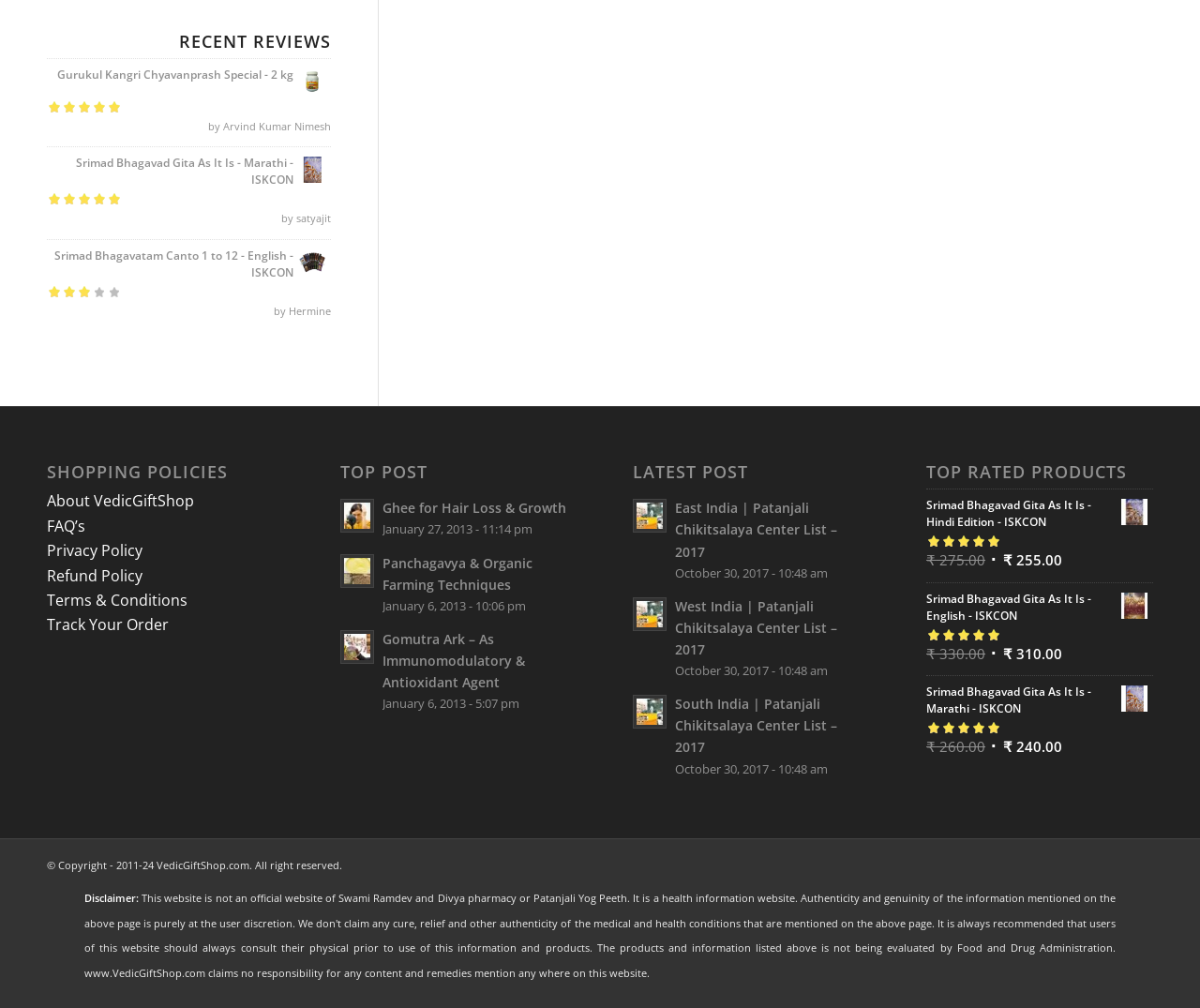Specify the bounding box coordinates of the element's region that should be clicked to achieve the following instruction: "Click on the 'iOS' link". The bounding box coordinates consist of four float numbers between 0 and 1, in the format [left, top, right, bottom].

None